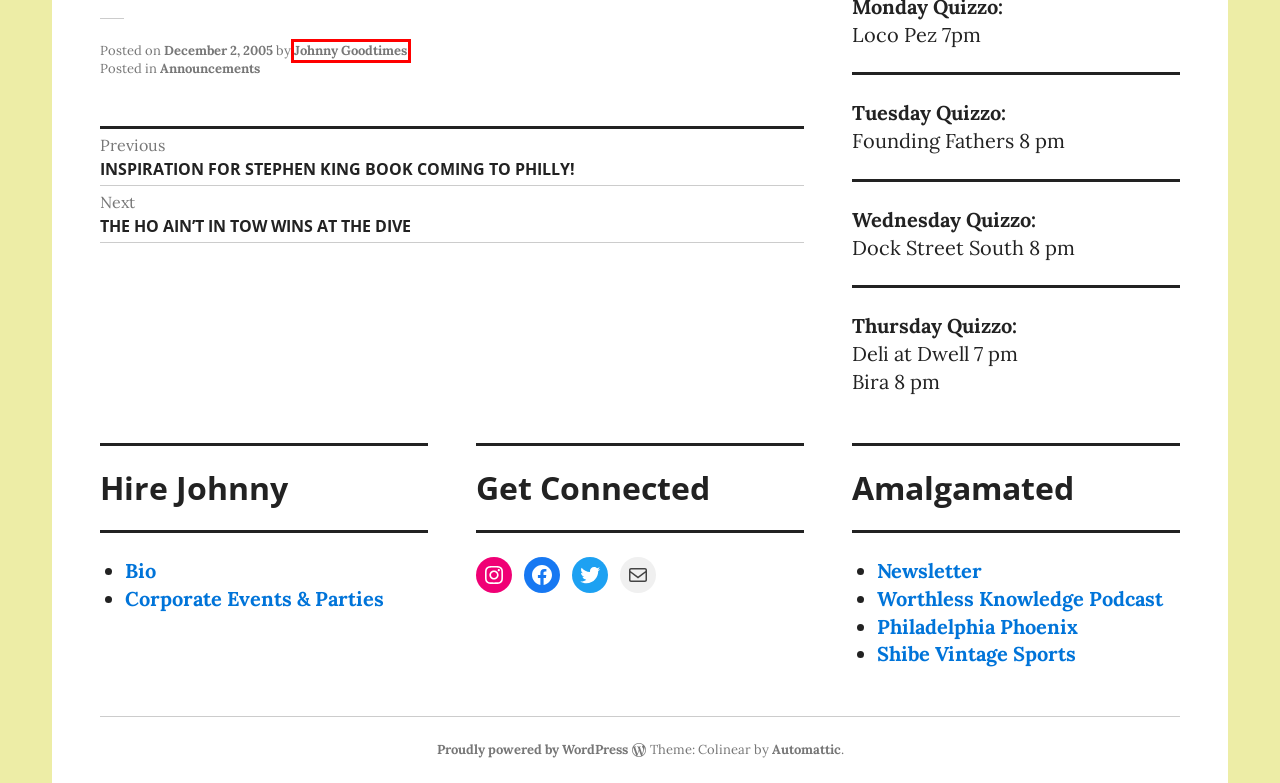You are given a screenshot of a webpage with a red rectangle bounding box. Choose the best webpage description that matches the new webpage after clicking the element in the bounding box. Here are the candidates:
A. The Ho Ain’t In Tow wins at the DIve – Johnny Goodtimes
B. What is Virtual Quizzo? – Johnny Goodtimes
C. Phoenix | WatchUFA
D. Outdoor Quizzes – Johnny Goodtimes
E. Johnny Goodtimes – Johnny Goodtimes
F. Podcast – Johnny Goodtimes
G. Announcements – Johnny Goodtimes
H. Inspiration for Stephen King Book Coming to Philly! – Johnny Goodtimes

E